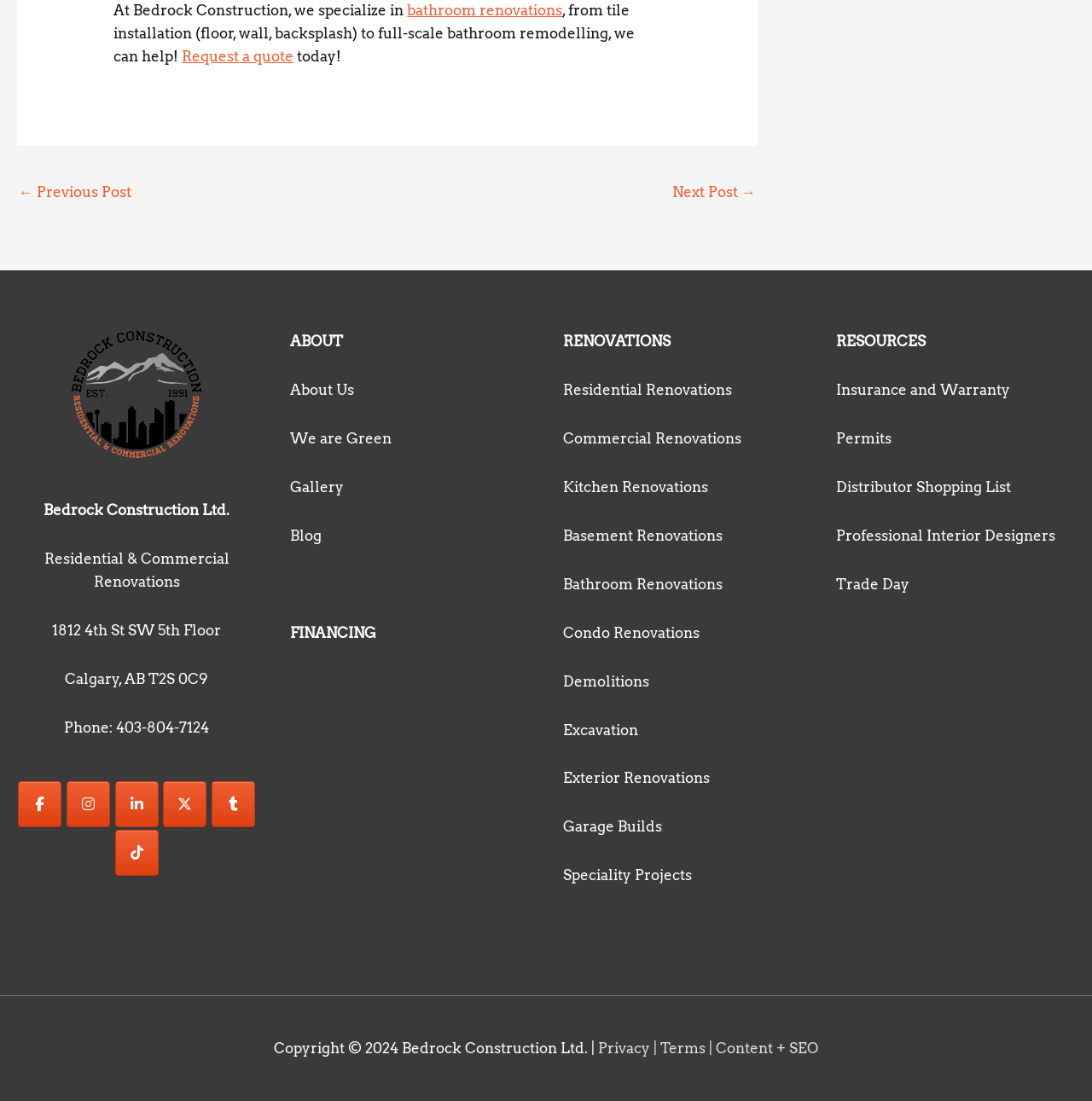Using the webpage screenshot, find the UI element described by FINANCING. Provide the bounding box coordinates in the format (top-left x, top-left y, bottom-right x, bottom-right y), ensuring all values are floating point numbers between 0 and 1.

[0.266, 0.567, 0.345, 0.582]